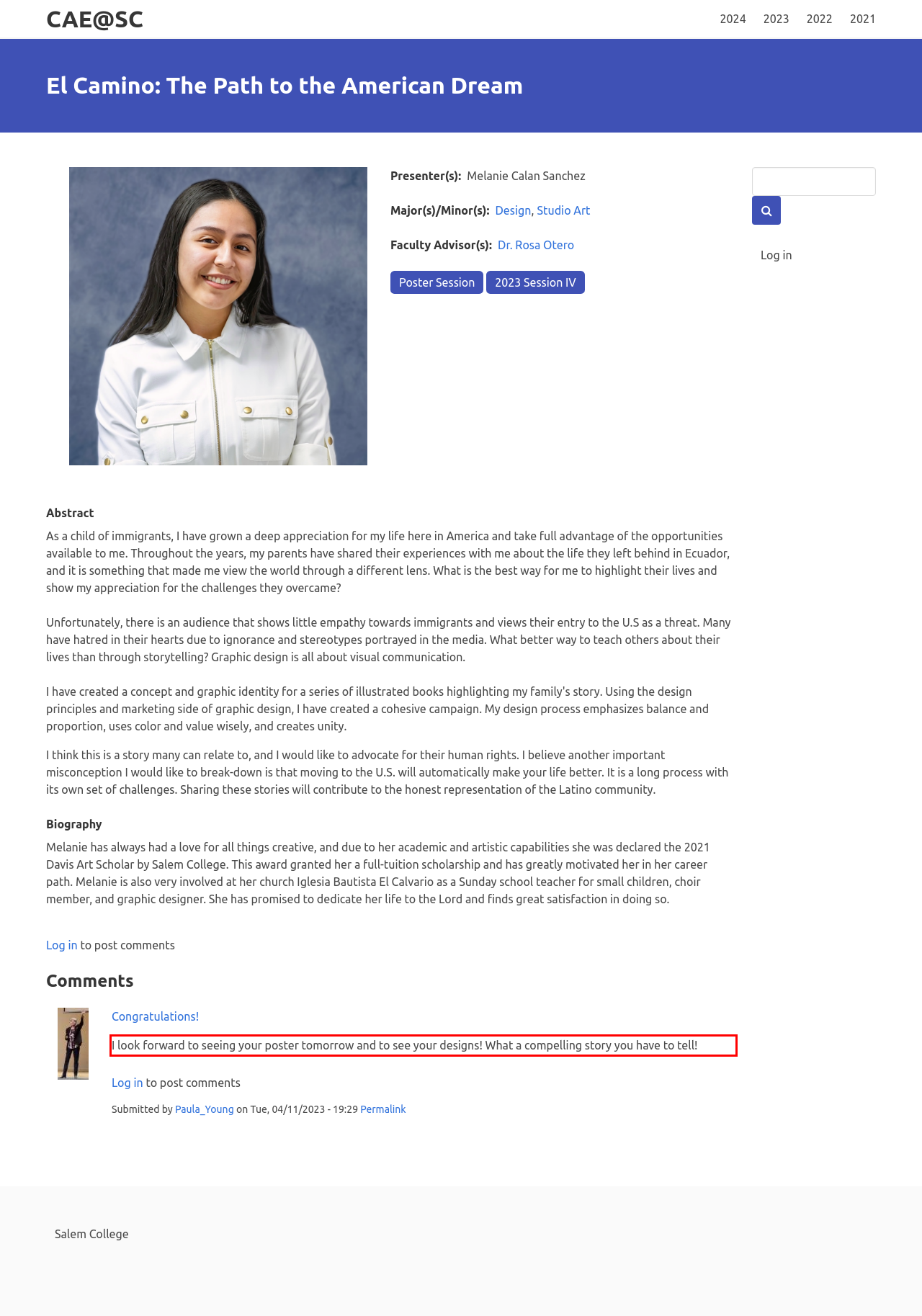Observe the screenshot of the webpage, locate the red bounding box, and extract the text content within it.

I look forward to seeing your poster tomorrow and to see your designs! What a compelling story you have to tell!